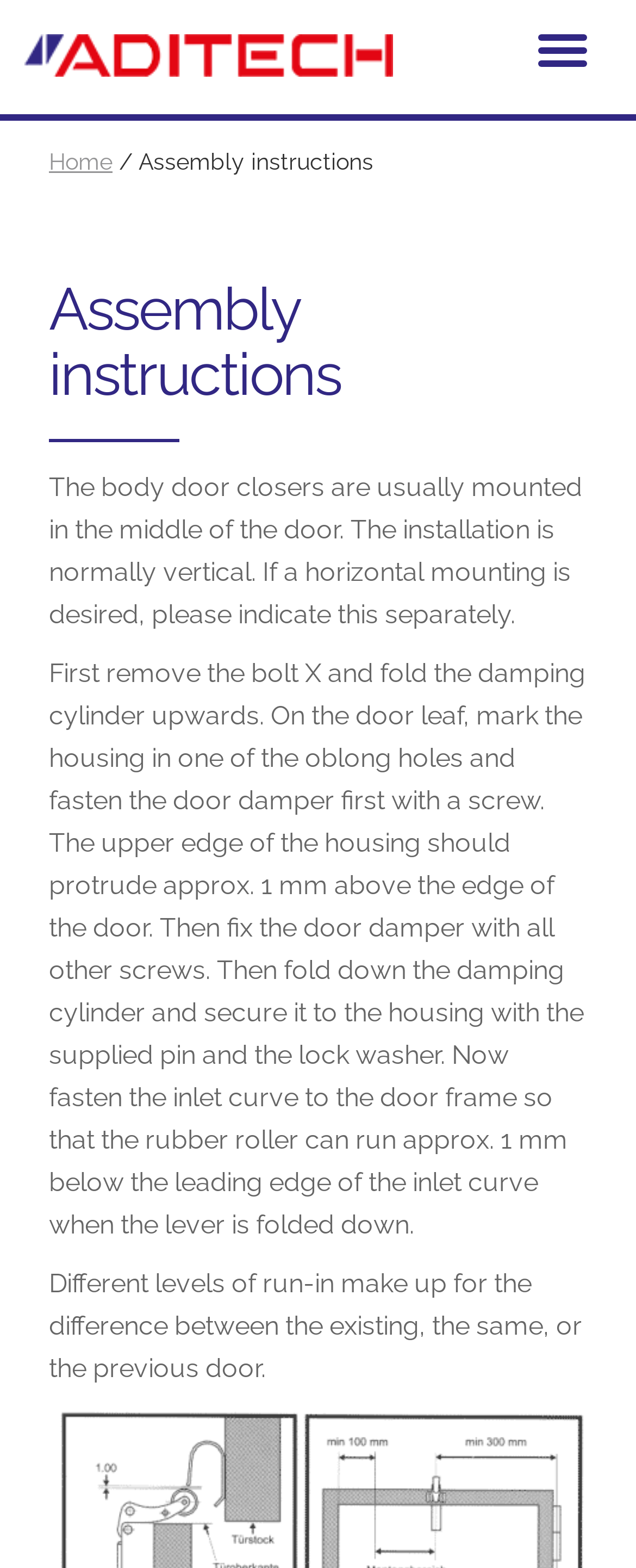What is the purpose of the pin and lock washer?
Your answer should be a single word or phrase derived from the screenshot.

Secure the damping cylinder